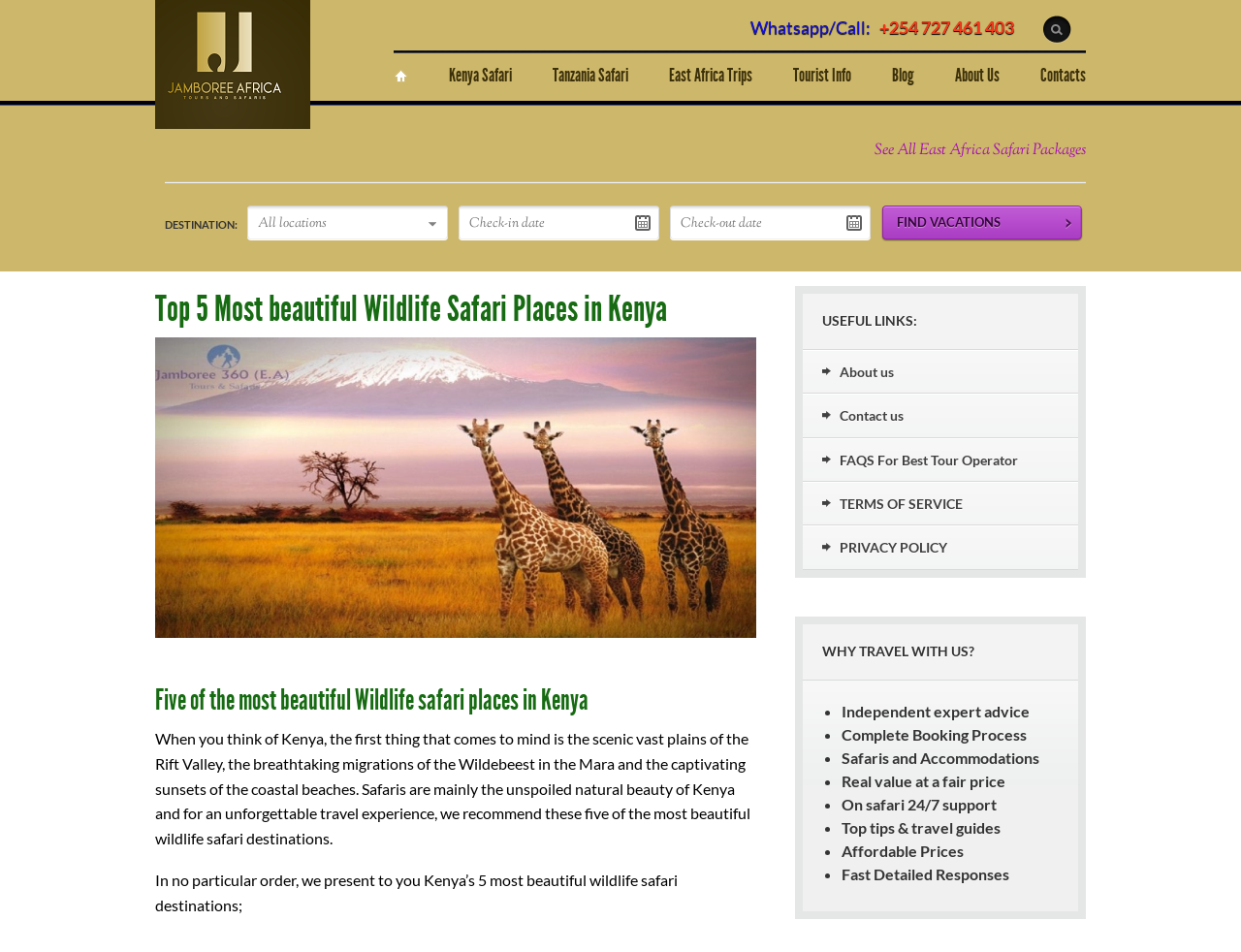Create an elaborate caption that covers all aspects of the webpage.

This webpage is about Kenya's top 5 most beautiful wildlife safari destinations. At the top, there is a logo with a link to "Kenya Safaris| Tanzania Safaris| 2020/21" and an image with the same text. Below the logo, there is a button and a phone number with a "Whatsapp/Call" label.

The main navigation menu is located below the phone number, with links to "Home", "Kenya Safari", "Tanzania Safari", "East Africa Trips", "Tourist Info", "Blog", "About Us", and "Contacts". 

On the right side of the navigation menu, there is a call-to-action button "See All East Africa Safari Packages". Below the navigation menu, there is a search form with two text boxes for "Check-in date" and "Check-out date" and a "FIND VACATIONS" button.

The main content of the webpage is divided into sections. The first section has a heading "Top 5 Most beautiful Wildlife Safari Places in Kenya" and a figure with an image. The second section has a heading "Five of the most beautiful Wildlife safari places in Kenya" and a paragraph of text describing the beauty of Kenya's wildlife safaris.

The third section lists the top 5 most beautiful wildlife safari destinations in Kenya, with a brief description of each destination. Below this section, there are three columns of links labeled "USEFUL LINKS:", "WHY TRAVEL WITH US?", and a list of benefits of traveling with this company, including independent expert advice, complete booking process, and affordable prices.